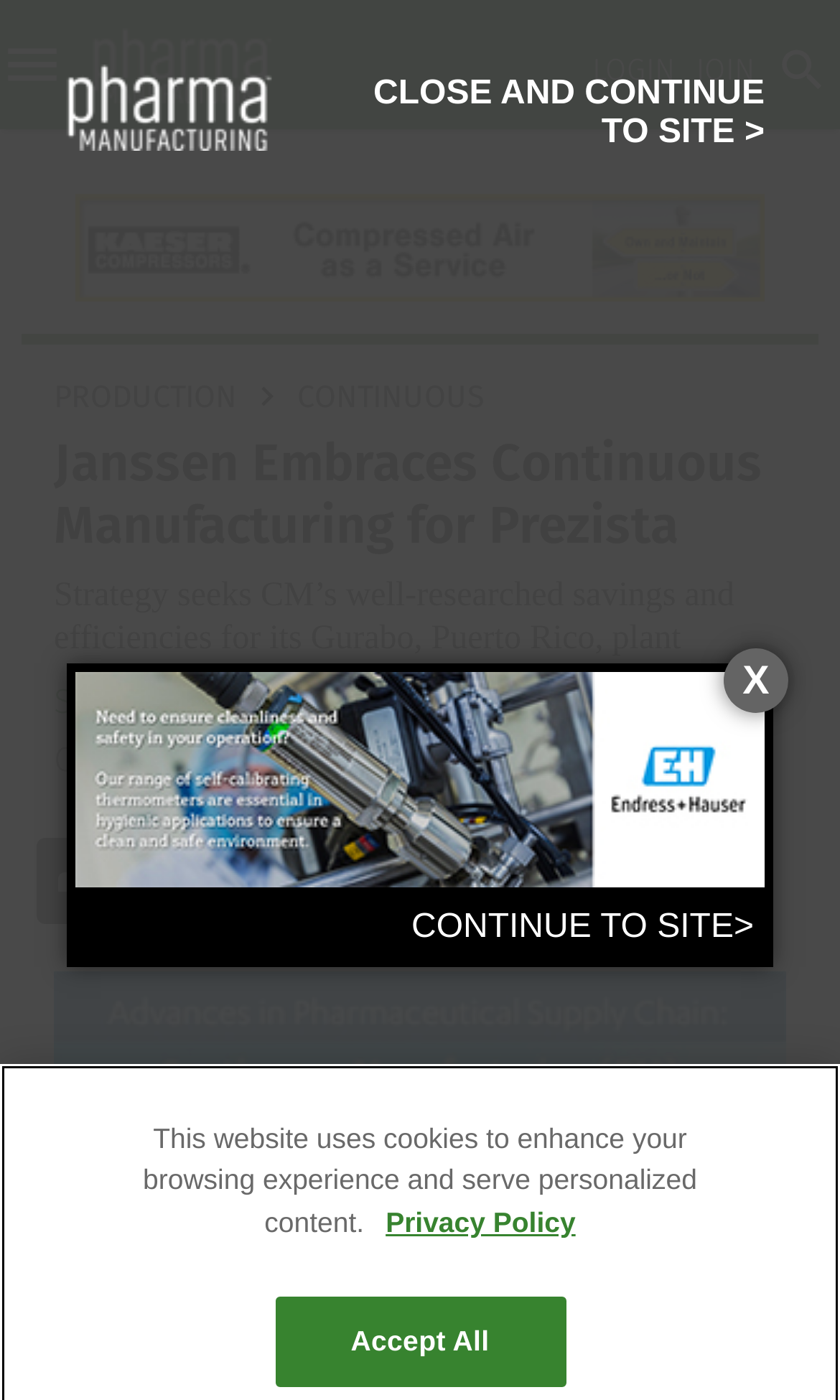Find the bounding box coordinates of the clickable area that will achieve the following instruction: "Click on Pharma Manufacturing".

[0.108, 0.0, 0.326, 0.092]